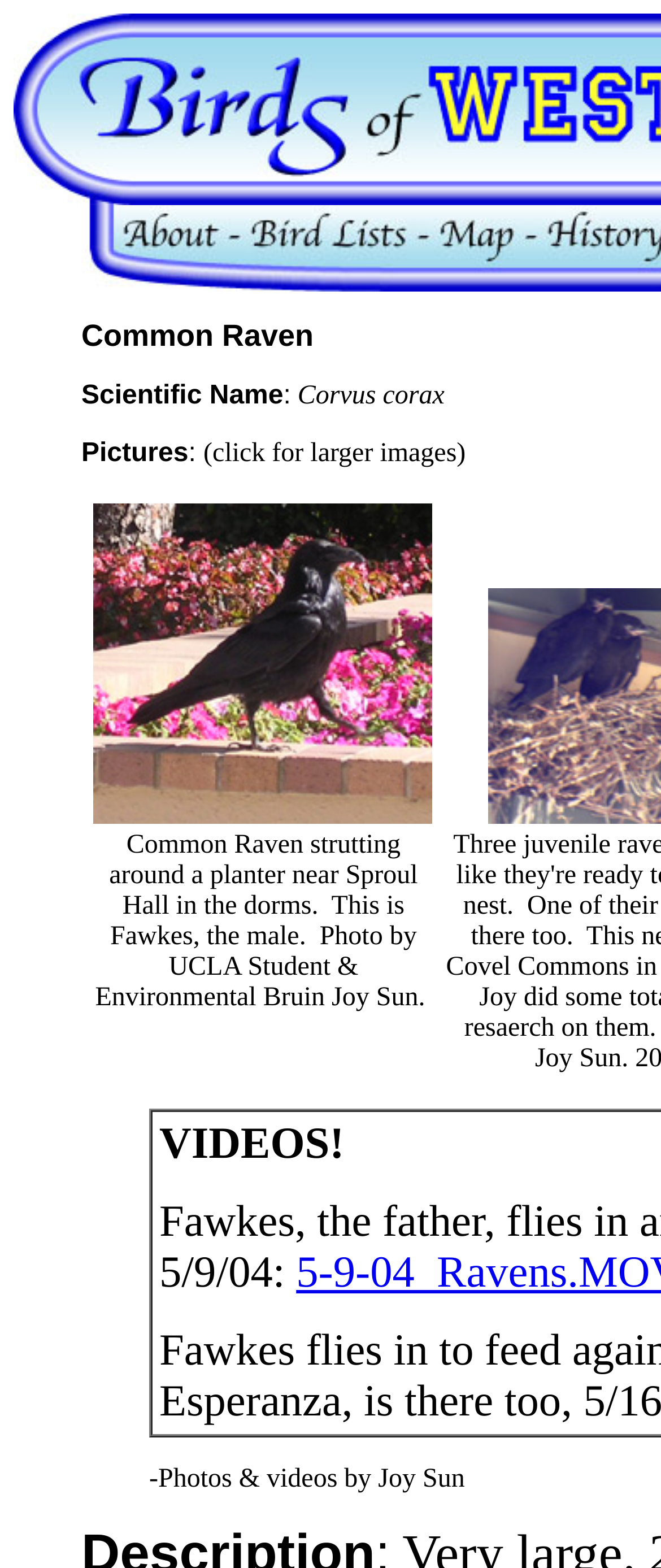Generate a comprehensive caption for the webpage you are viewing.

The webpage is about the Common Raven, a bird species. At the top, there is a title "Common Raven" followed by a section with the scientific name "Corvus corax". Below the title, there is a section labeled "Pictures" with a colon and a note "(click for larger images)".

The webpage features a table with two cells, each containing an image of a Common Raven. The first image is a link, and when clicked, it will display a larger version of the image. The second image is accompanied by a descriptive text "Common Raven strutting around a planter near Sproul Hall in the dorms. This is Fawkes, the male. Photo by UCLA Student & Environmental Bruin Joy Sun." 

At the bottom of the page, there is a credit line "-Photos & videos by Joy Sun". Overall, the webpage is focused on providing information and images about the Common Raven species.